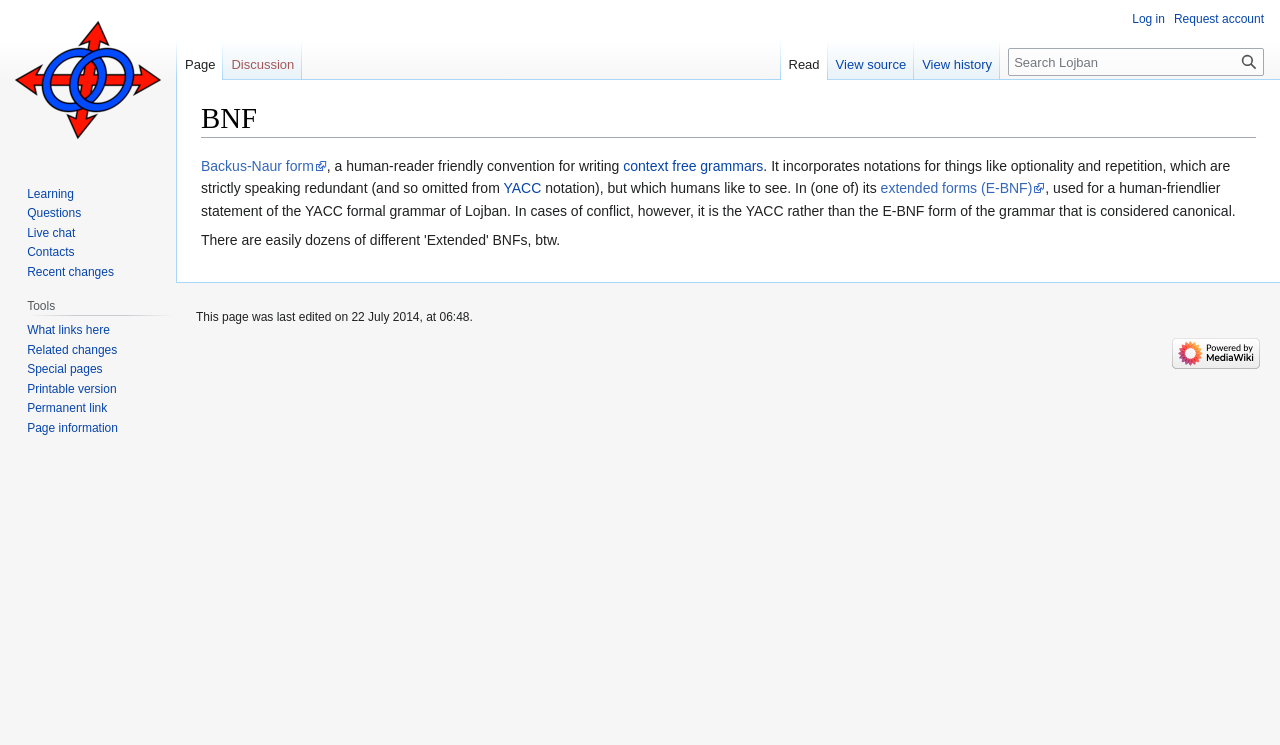Summarize the webpage comprehensively, mentioning all visible components.

The webpage is about BNF (Backus-Naur form) and its relation to La Lojban. At the top, there is a main heading "BNF" followed by two links "Jump to navigation" and "Jump to search". Below these links, there is a description of BNF, which is a human-reader friendly convention for writing context-free grammars. The description also mentions that it incorporates notations for things like optionality and repetition.

On the left side of the page, there are three navigation menus: "Personal tools", "Namespaces", and "Views". The "Personal tools" menu contains links to "Log in" and "Request account". The "Namespaces" menu has links to "Page" and "Discussion". The "Views" menu has links to "Read", "View source", and "View history".

On the right side of the page, there is a search box with a heading "Search" and a button "Search". Below the search box, there are several links to various pages, including "Learning", "Questions", "Live chat", "Contacts", and "Recent changes".

At the bottom of the page, there is a content information section that displays the last edited date and time of the page. There is also a link to "Powered by MediaWiki" with an accompanying image.